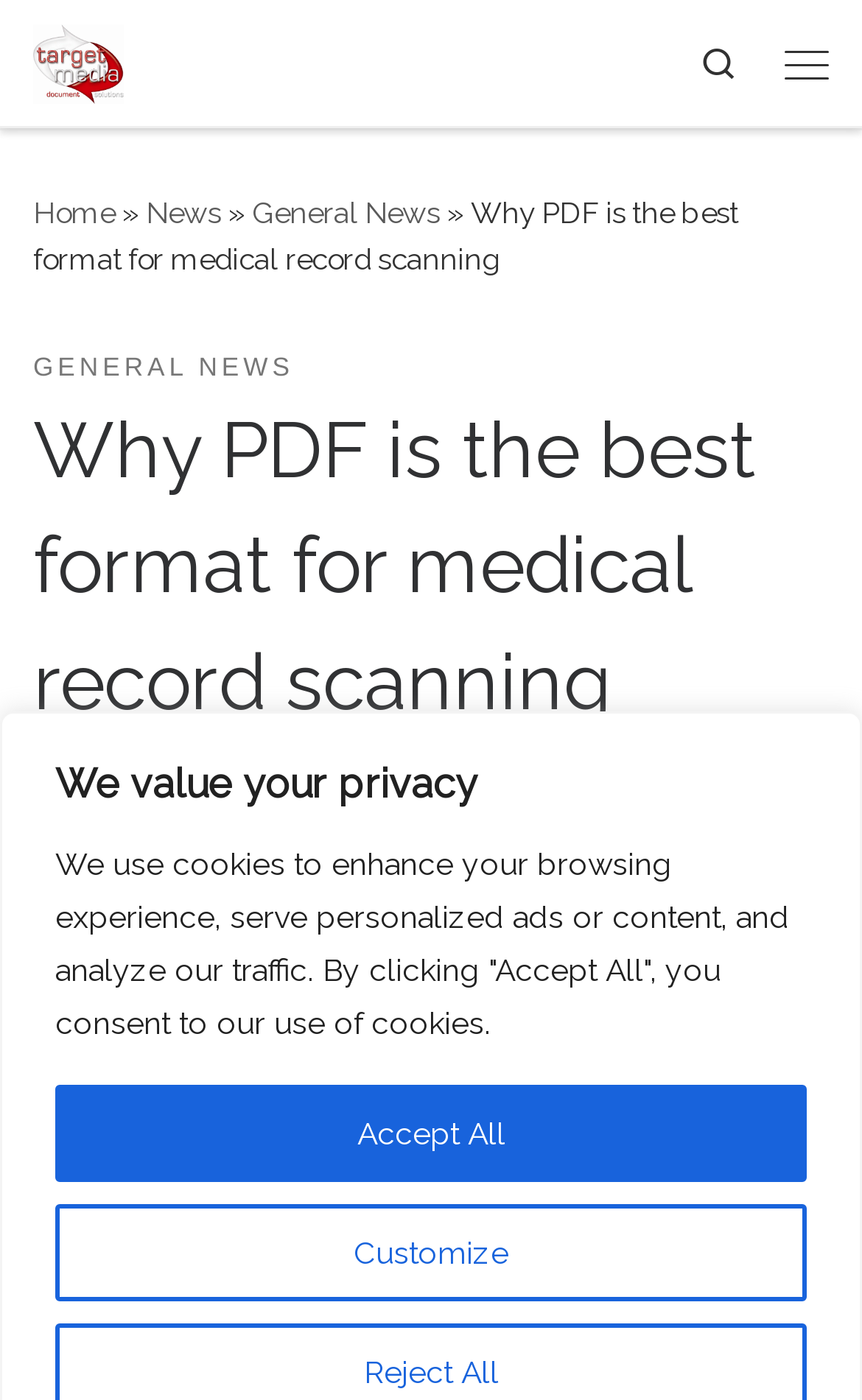Give a concise answer using one word or a phrase to the following question:
What is the company name?

Target Media